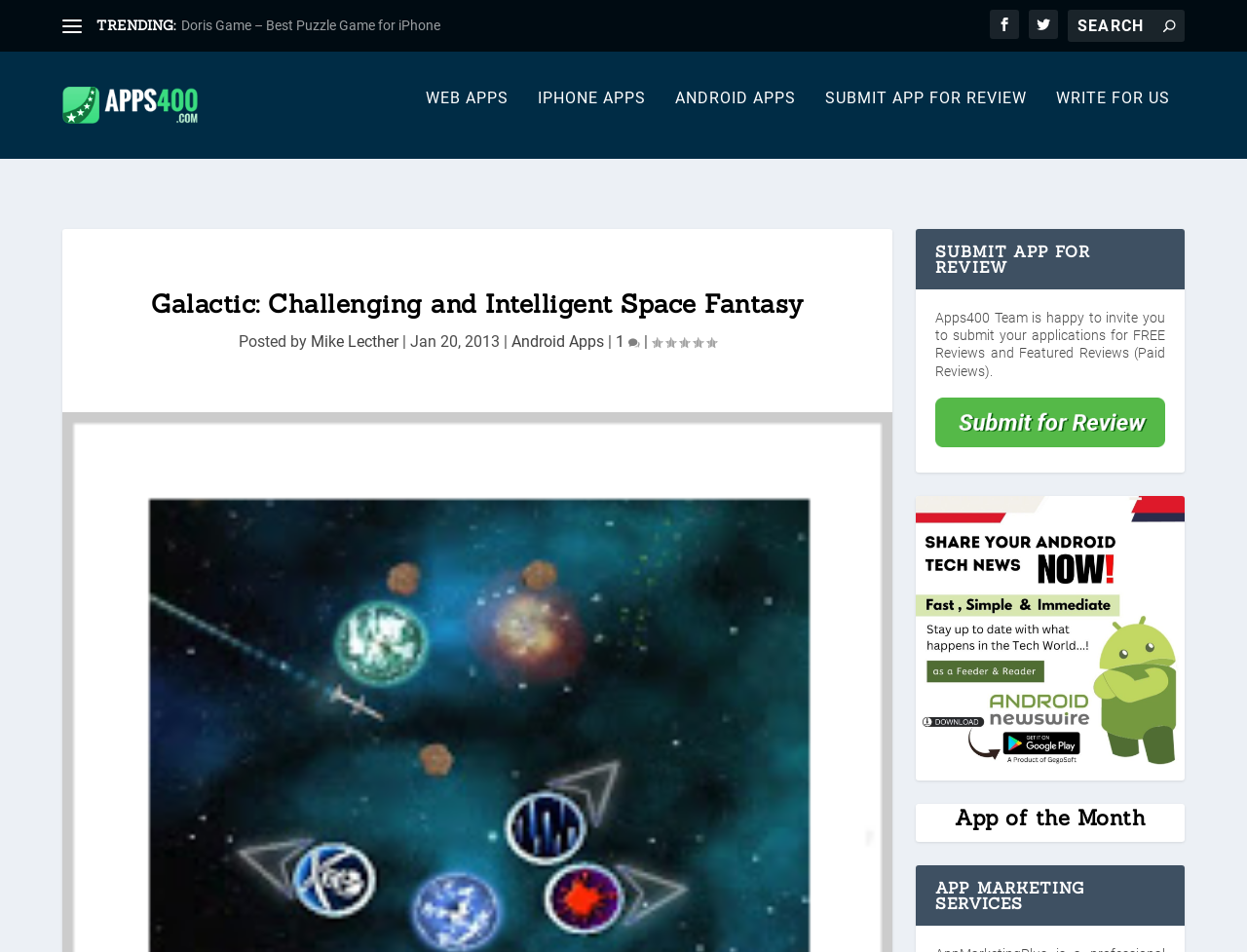Give the bounding box coordinates for the element described by: "iPhone Apps".

[0.431, 0.11, 0.518, 0.181]